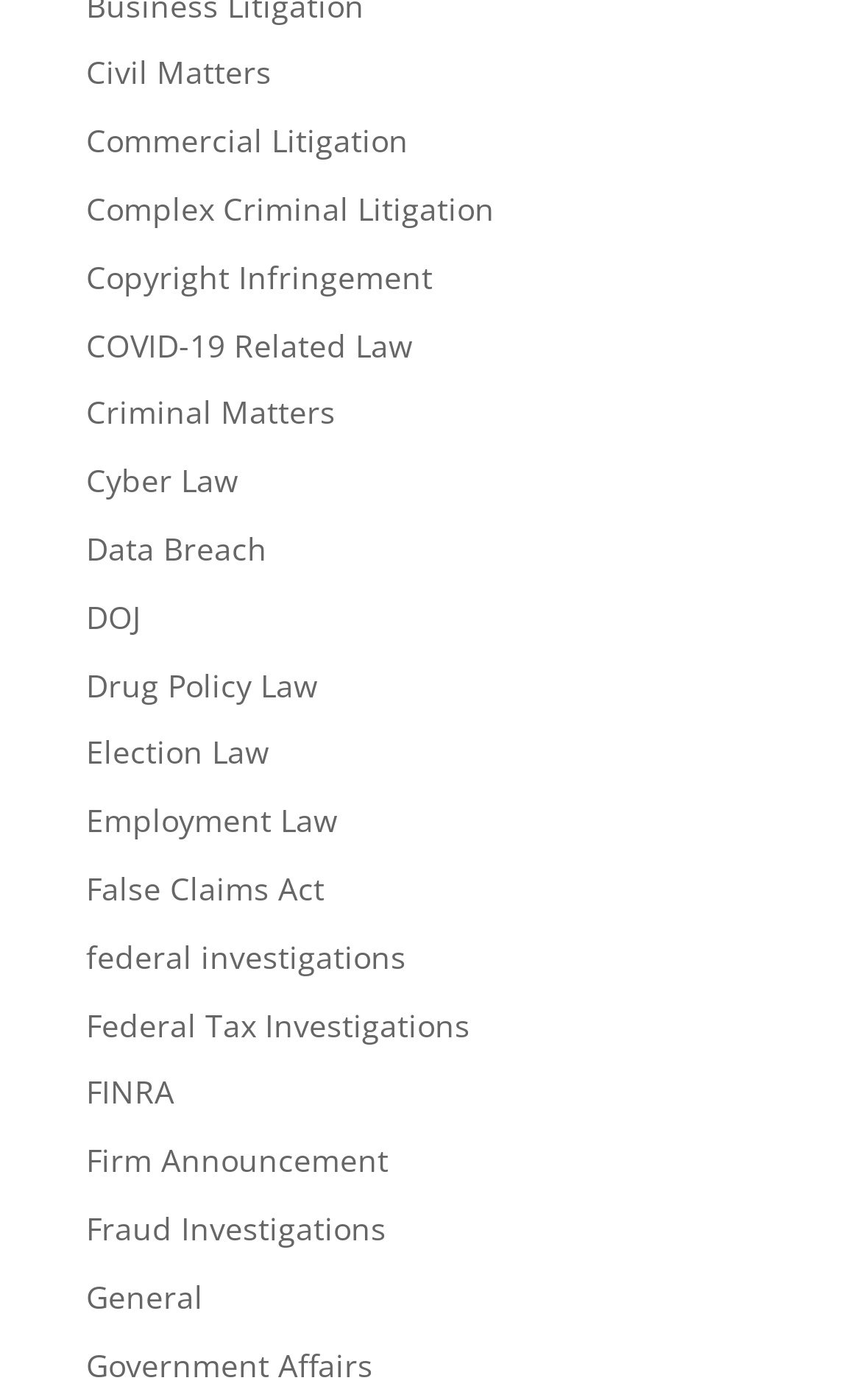Please determine the bounding box coordinates for the UI element described as: "Firm Announcement".

[0.1, 0.814, 0.451, 0.844]